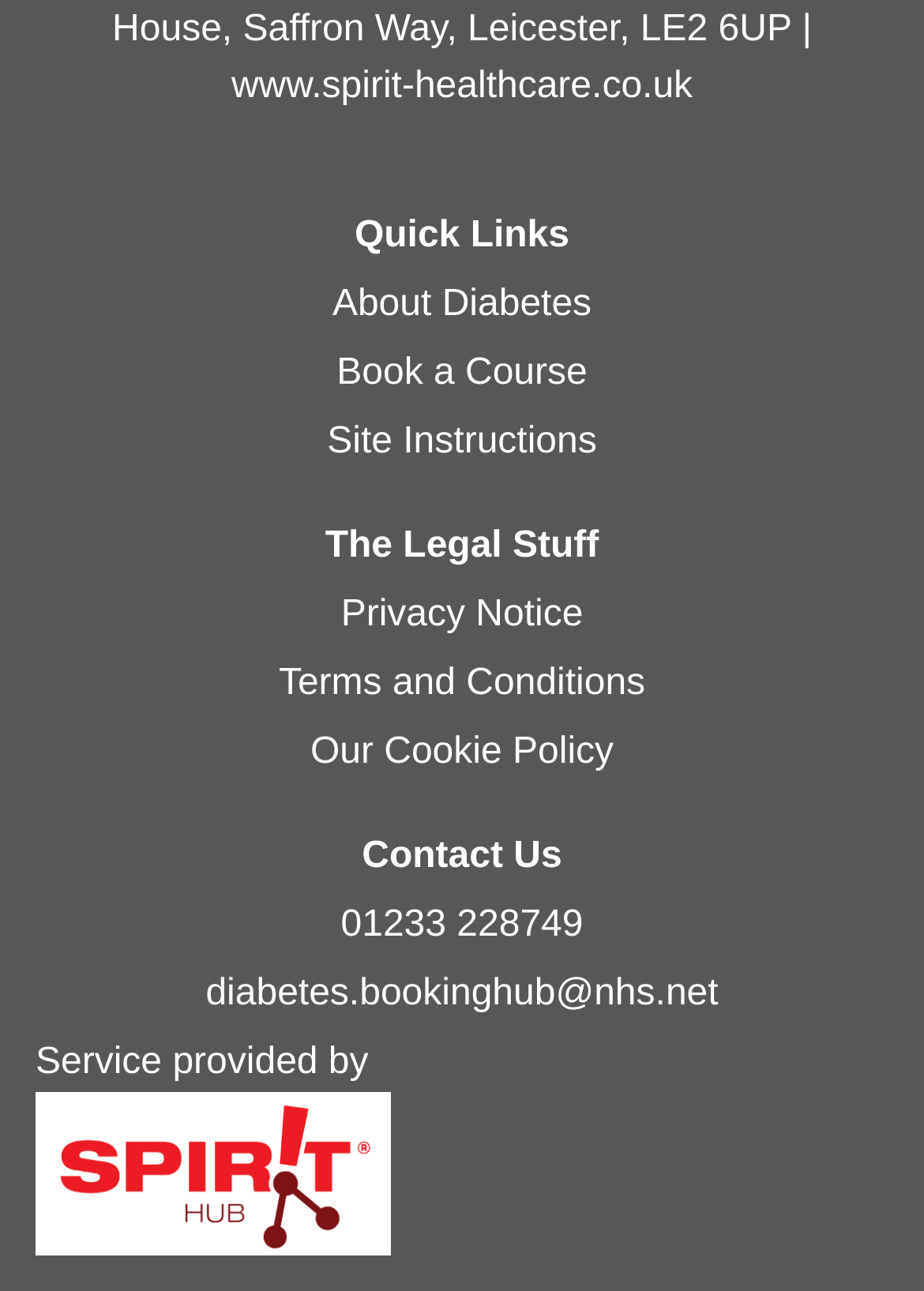What is the purpose of the 'Book a Course' link?
Answer the question with a detailed and thorough explanation.

The 'Book a Course' link is likely used to book a course related to diabetes, as the website appears to be focused on diabetes healthcare and education.